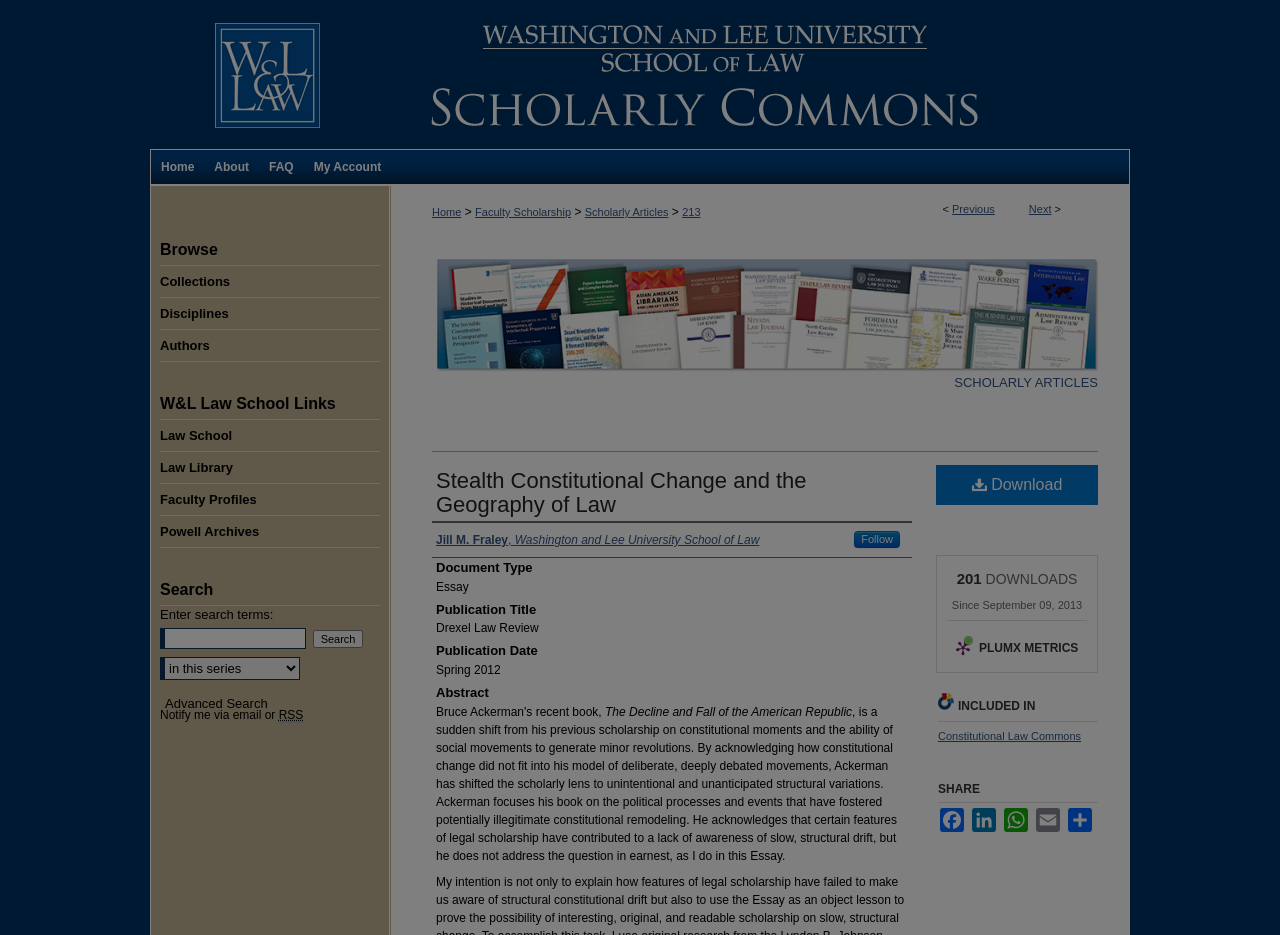Bounding box coordinates are specified in the format (top-left x, top-left y, bottom-right x, bottom-right y). All values are floating point numbers bounded between 0 and 1. Please provide the bounding box coordinate of the region this sentence describes: Constitutional Law Commons

[0.733, 0.781, 0.845, 0.794]